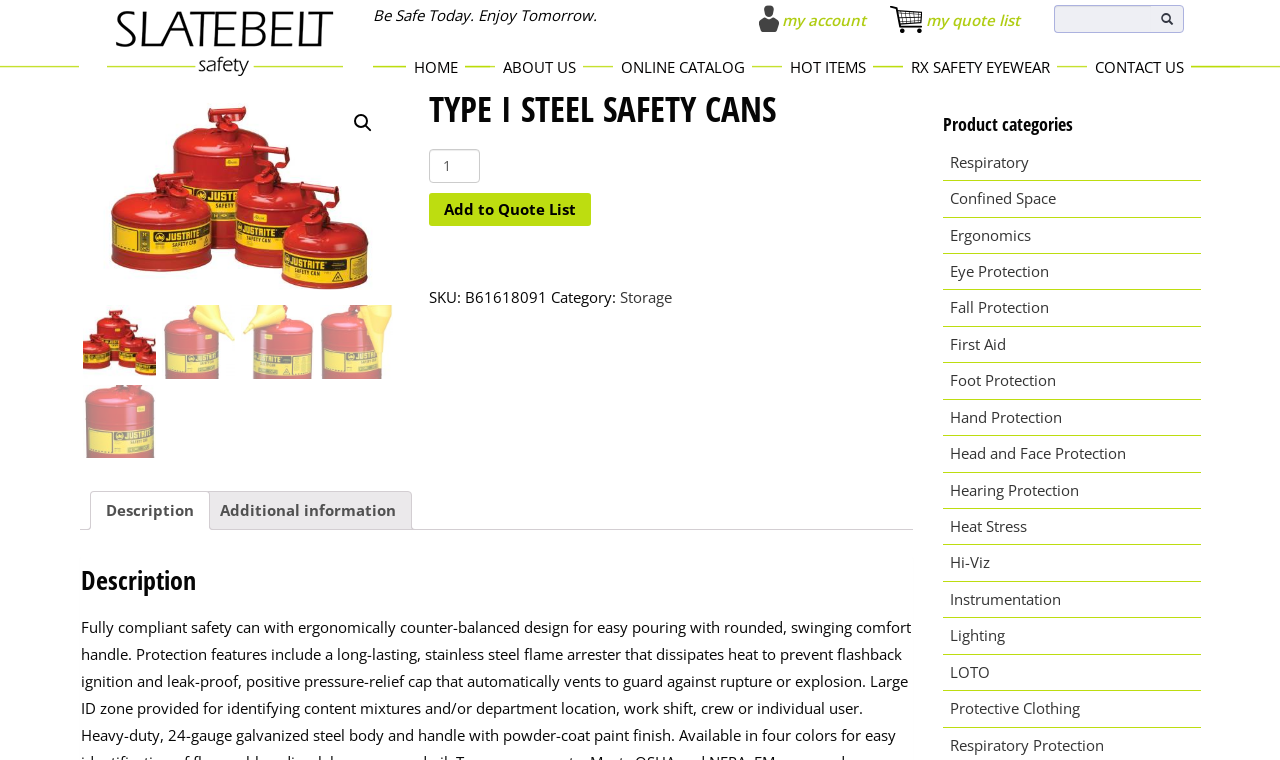Given the element description parent_node: Share: aria-label="Pinterest social link", predict the bounding box coordinates for the UI element in the webpage screenshot. The format should be (top-left x, top-left y, bottom-right x, bottom-right y), and the values should be between 0 and 1.

None